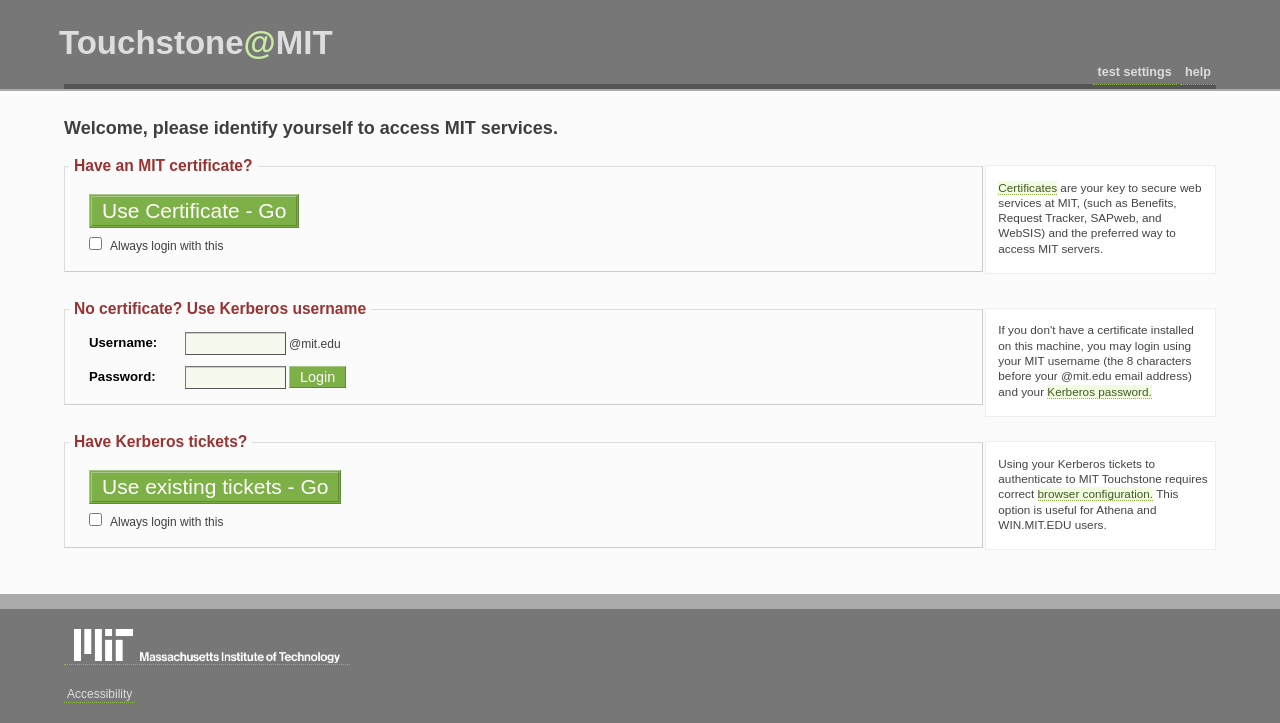What is the name of the institution?
Please provide a single word or phrase as the answer based on the screenshot.

MIT